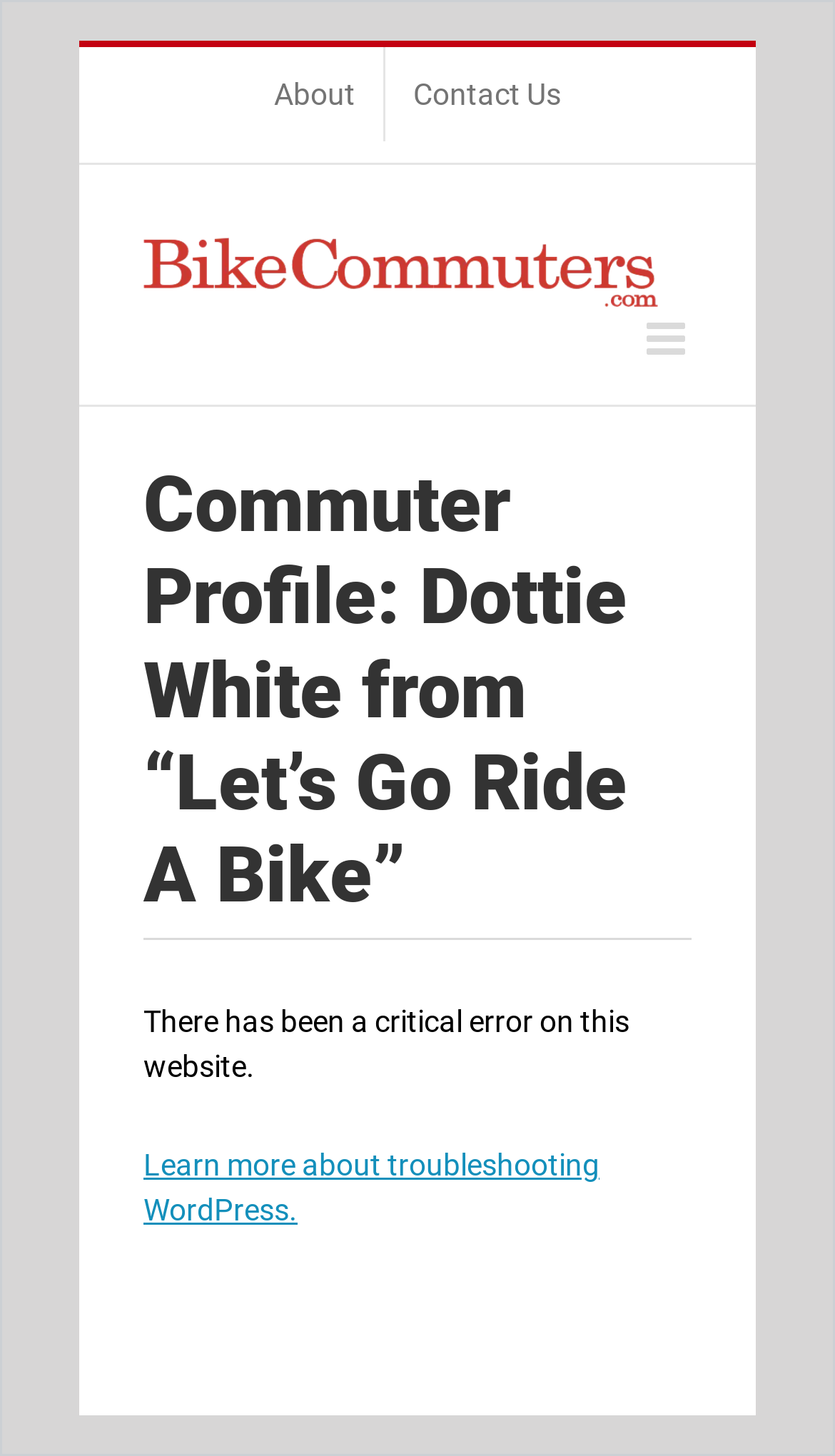Please provide a detailed answer to the question below based on the screenshot: 
What is the name of the commuter profile?

The name of the commuter profile can be found in the article heading, which is 'Commuter Profile: Dottie White from “Let’s Go Ride A Bike”'.